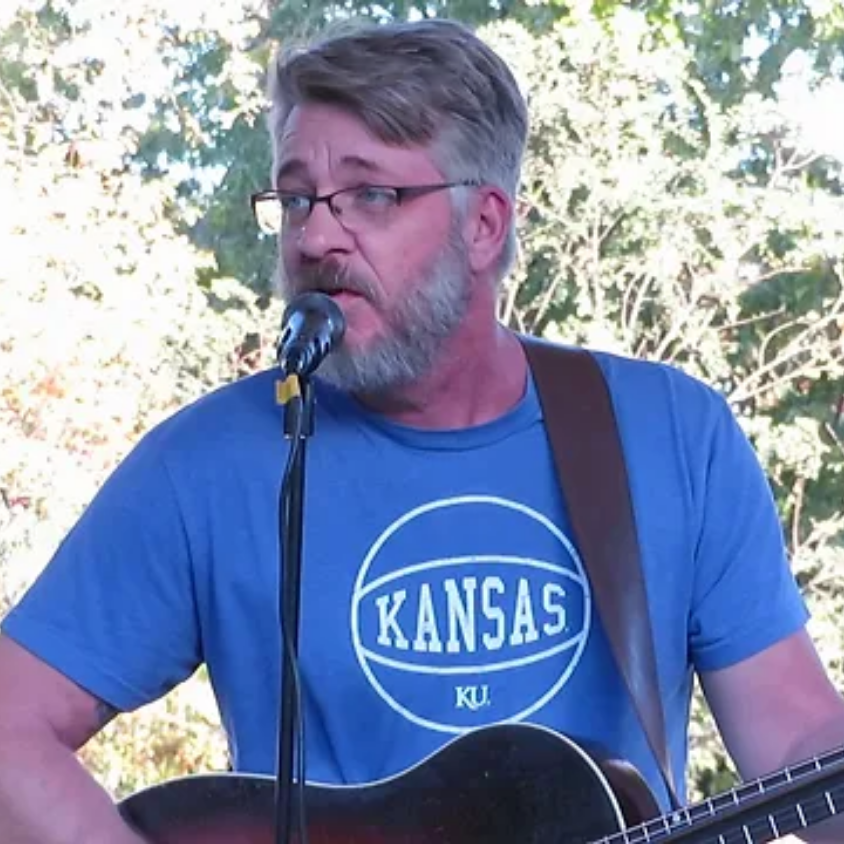Paint a vivid picture with your description of the image.

The image features a musician performing live, wearing a blue t-shirt emblazoned with "KANSAS" alongside the logo "KU." He has short, slightly tousled gray hair and a beard, adding to his rugged, artistically expressive appearance. The performer is engaged with his audience as he sings into a microphone, which is positioned close to his mouth, and he holds an acoustic guitar. The backdrop showcases blurred foliage, suggesting an outdoor setting, likely part of a festival or concert series. This performance is likely part of the "Arts in the Park Series," featuring music as a central attraction, enhancing the vibrant cultural atmosphere of the event. The caption highlights both the musician's engagement with his craft and the lively context of the performance.